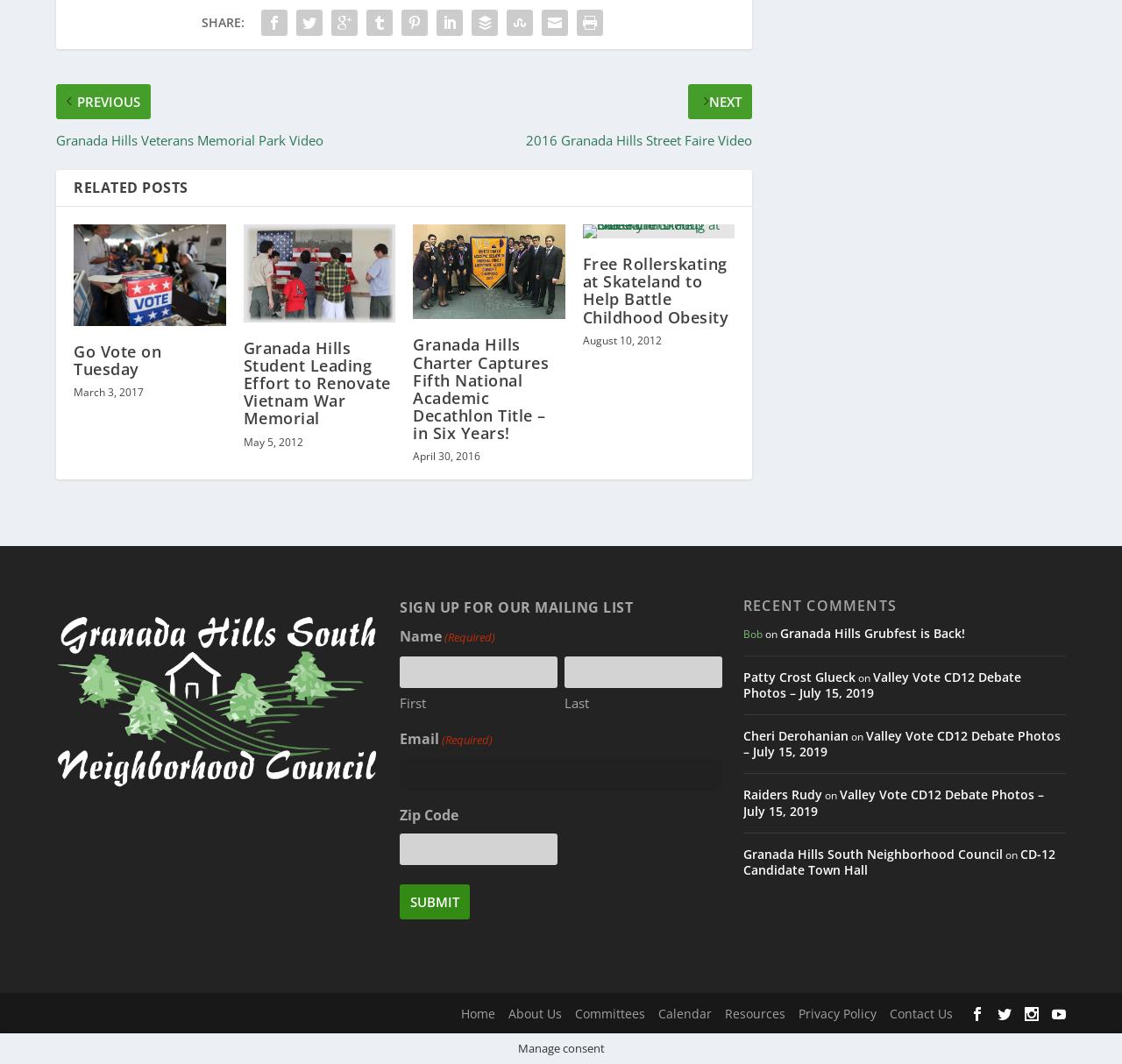How many links are there in the 'RECENT COMMENTS' section?
Based on the image, give a one-word or short phrase answer.

8